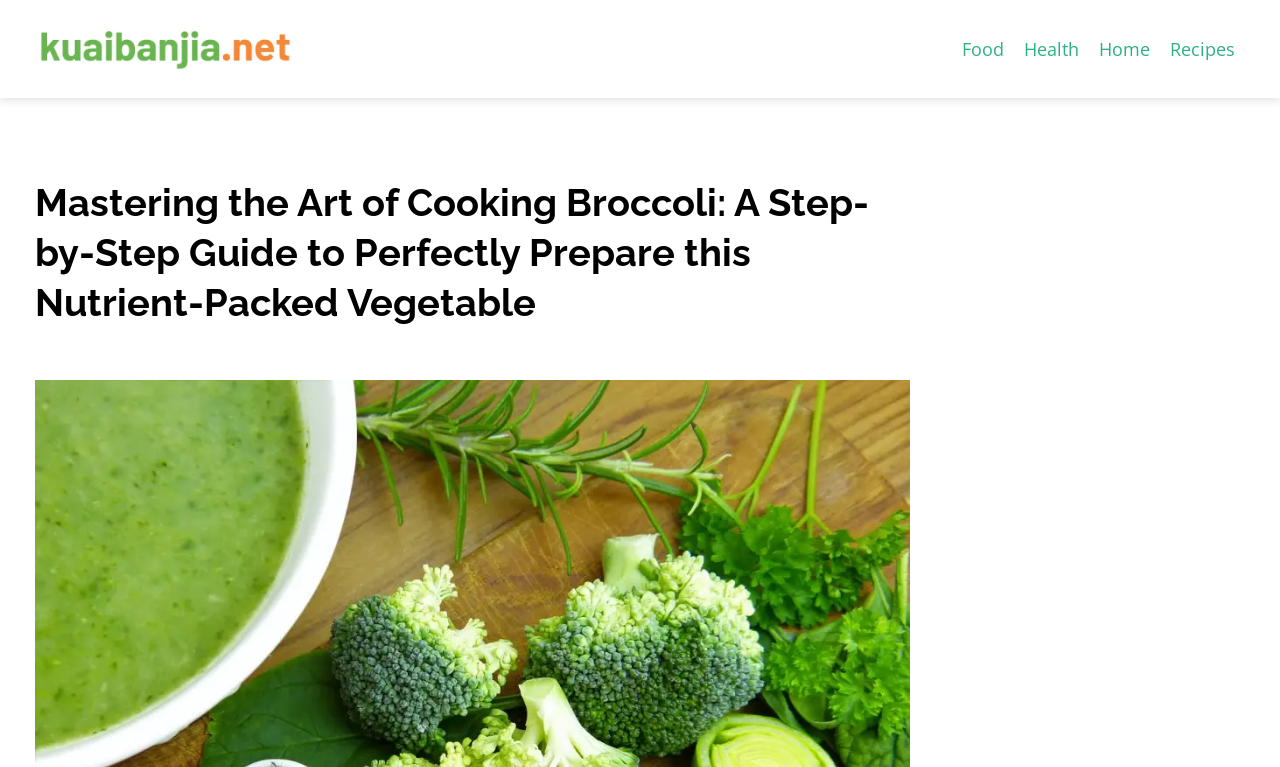Generate a thorough description of the webpage.

The webpage is a comprehensive guide to cooking broccoli, with a focus on perfecting the cooking process. At the top left of the page, there is a link to "kuaibanjia.net" accompanied by a small image of the same name. 

Below this, there are four navigation links aligned horizontally across the top of the page: "Food", "Health", "Home", and "Recipes". 

The main content of the page is headed by a title, "Mastering the Art of Cooking Broccoli: A Step-by-Step Guide to Perfectly Prepare this Nutrient-Packed Vegetable", which is positioned in the top half of the page. This title is likely the main topic of the webpage, suggesting that the content below will provide a detailed guide on how to cook broccoli.